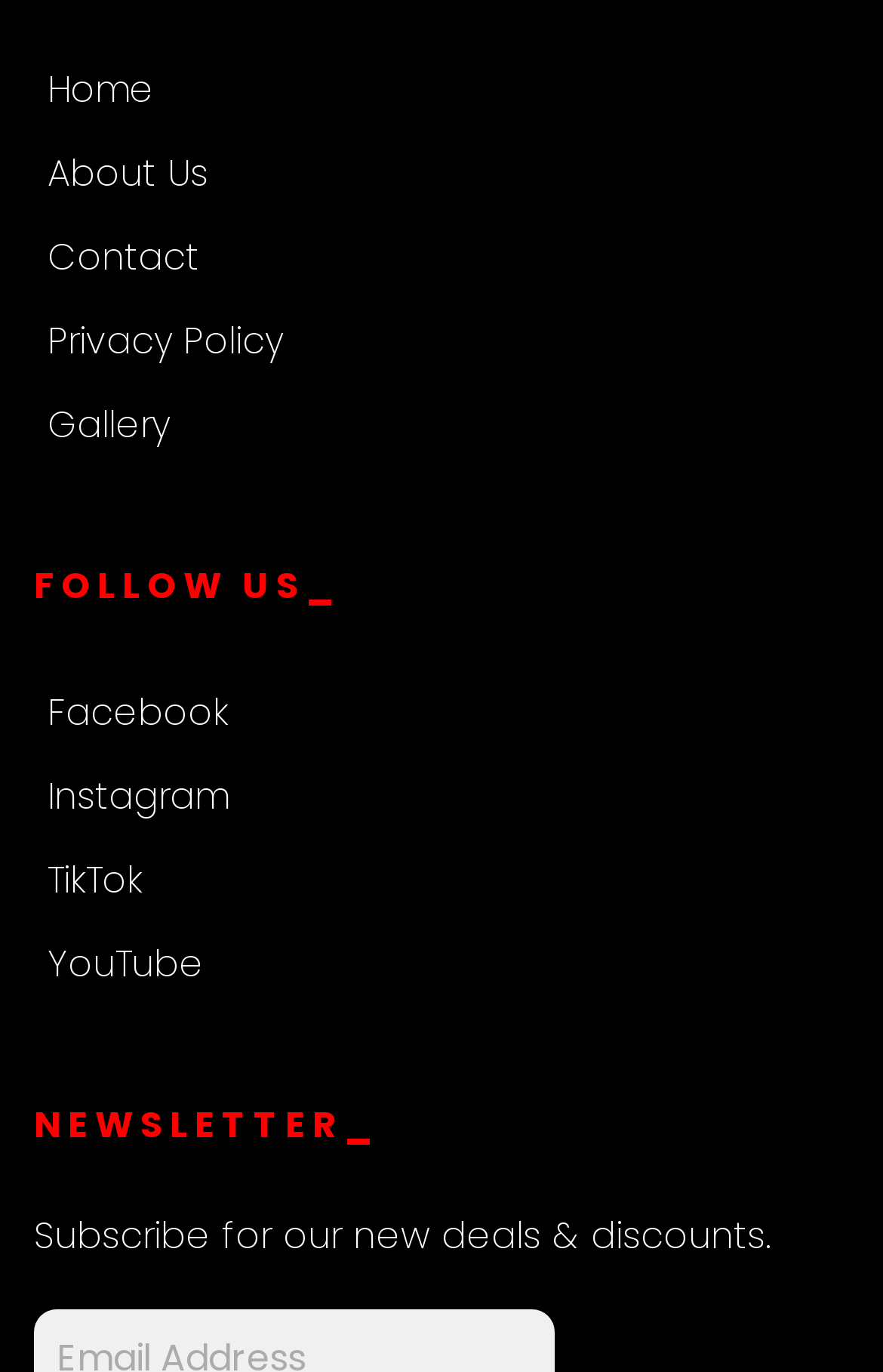Please identify the coordinates of the bounding box that should be clicked to fulfill this instruction: "follow us on Facebook".

[0.054, 0.501, 0.259, 0.539]